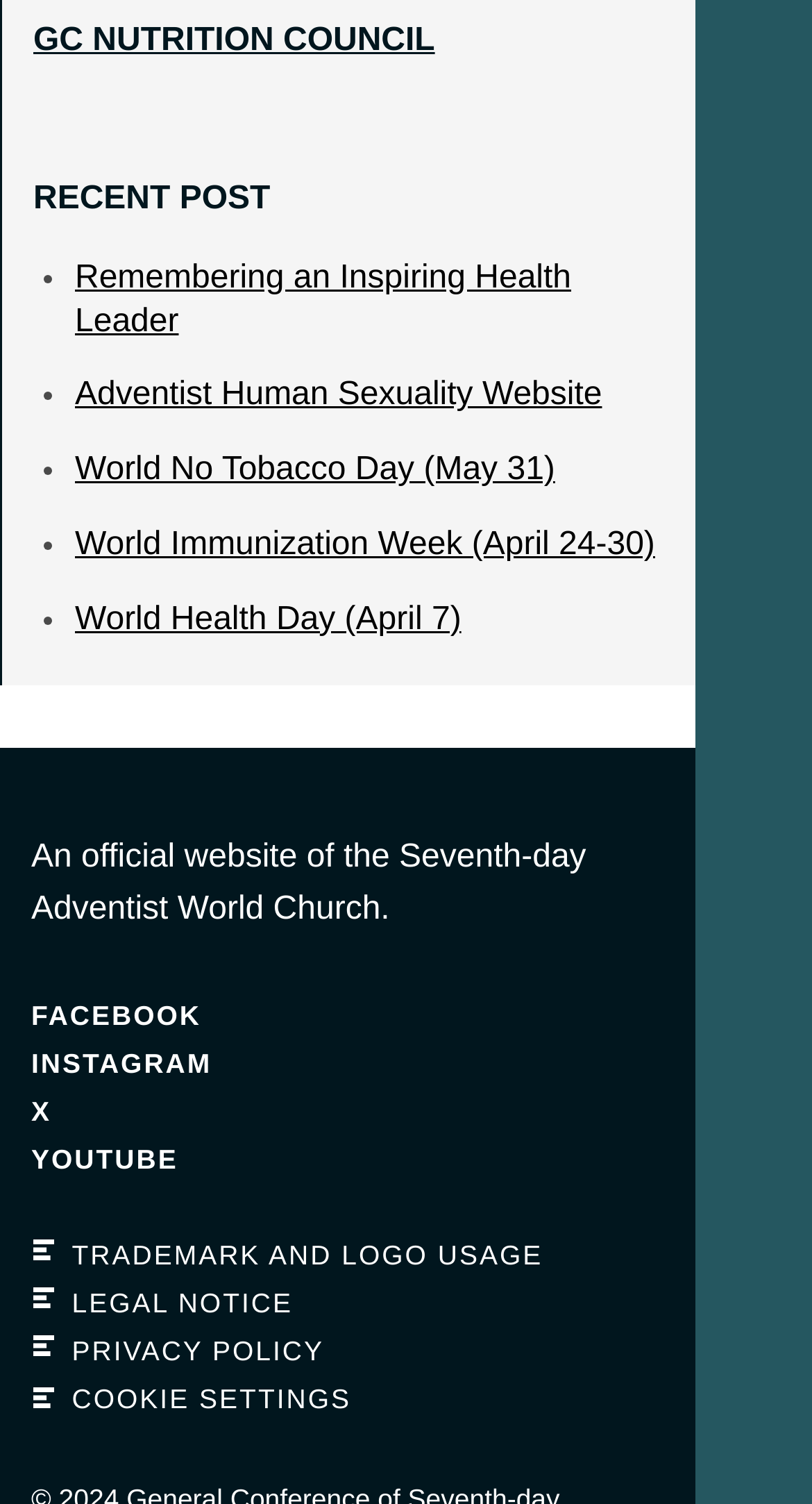From the image, can you give a detailed response to the question below:
How many recent posts are listed?

The webpage lists recent posts under the 'RECENT POST' heading, and there are four links listed with bullet points, indicating four recent posts.